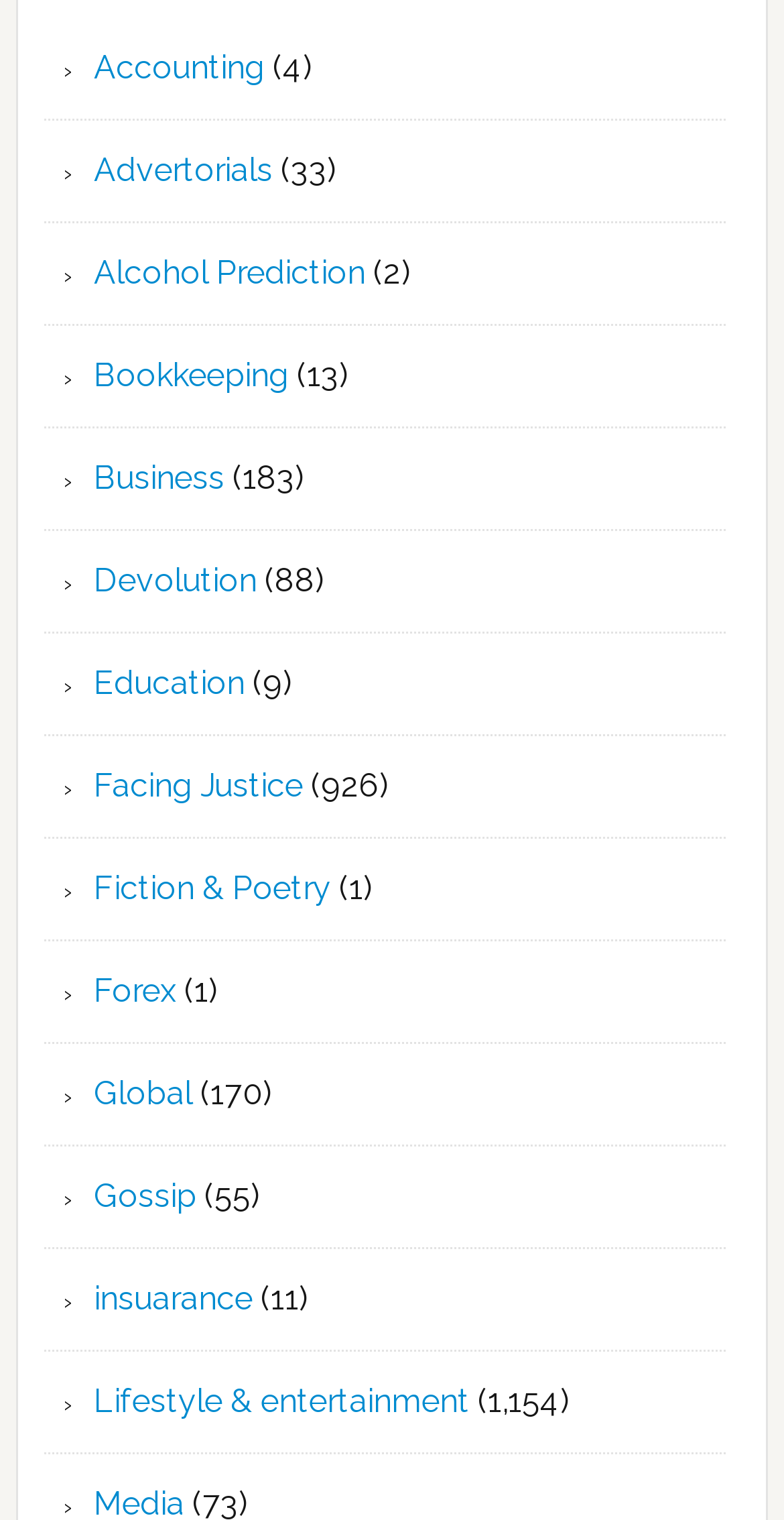Give the bounding box coordinates for the element described as: "Devolution".

[0.12, 0.369, 0.328, 0.395]